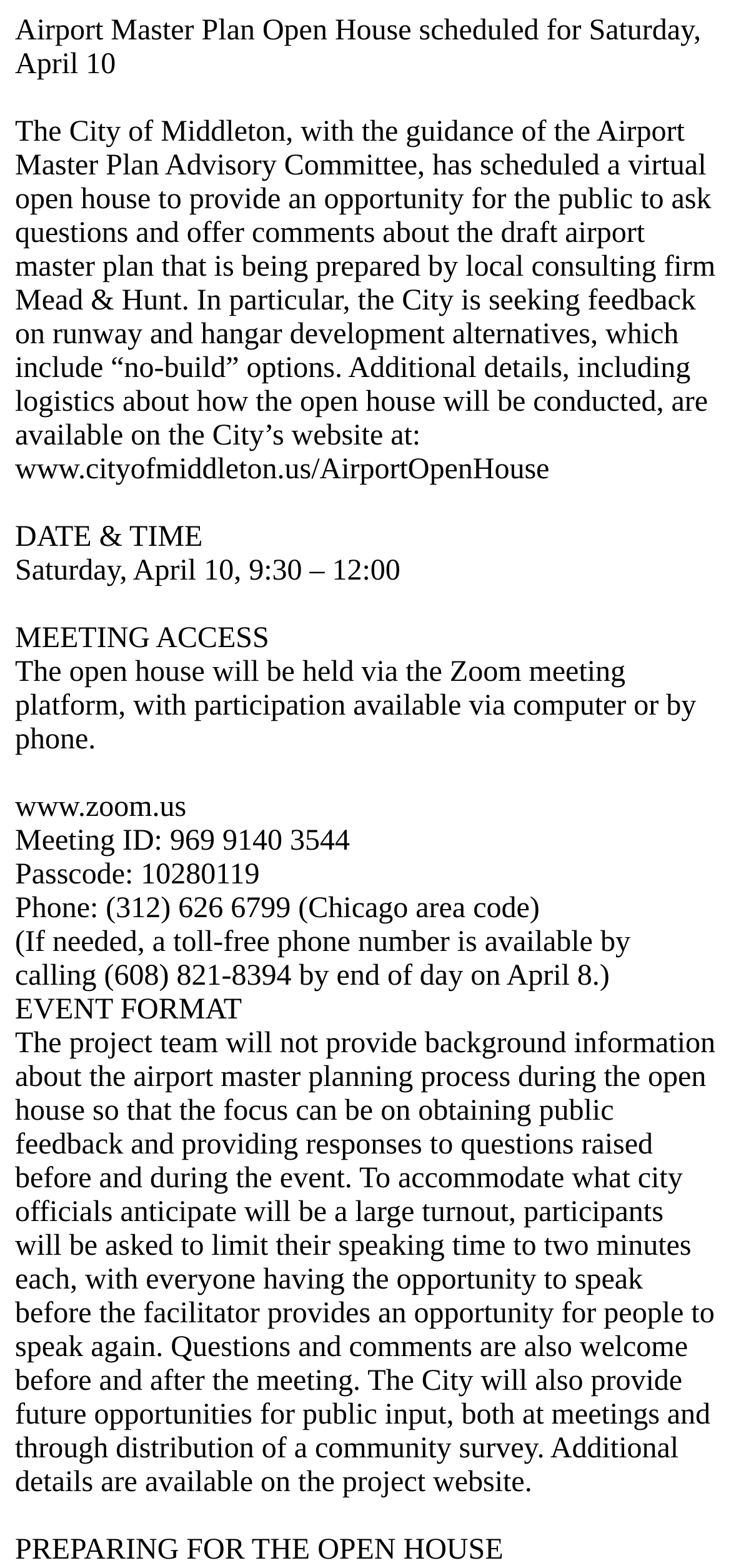What is the meeting ID for the Zoom meeting?
Please use the visual content to give a single word or phrase answer.

969 9140 3544